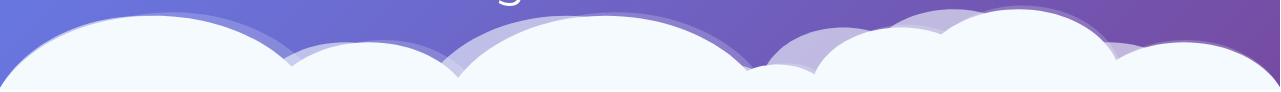Offer a detailed explanation of the image's components.

The image displays a vibrant and colorful gradient background, transitioning from soft blue tones at the top to deeper purple hues at the bottom. It features layered, translucent cloud shapes that evoke a sense of calmness and serenity. This design is likely intended to create a visually appealing and inviting atmosphere, complementing the functionality of the tangent calculator available on the website calculator3.com. The overall aesthetic enhances user experience, making mathematical calculations feel more engaging.